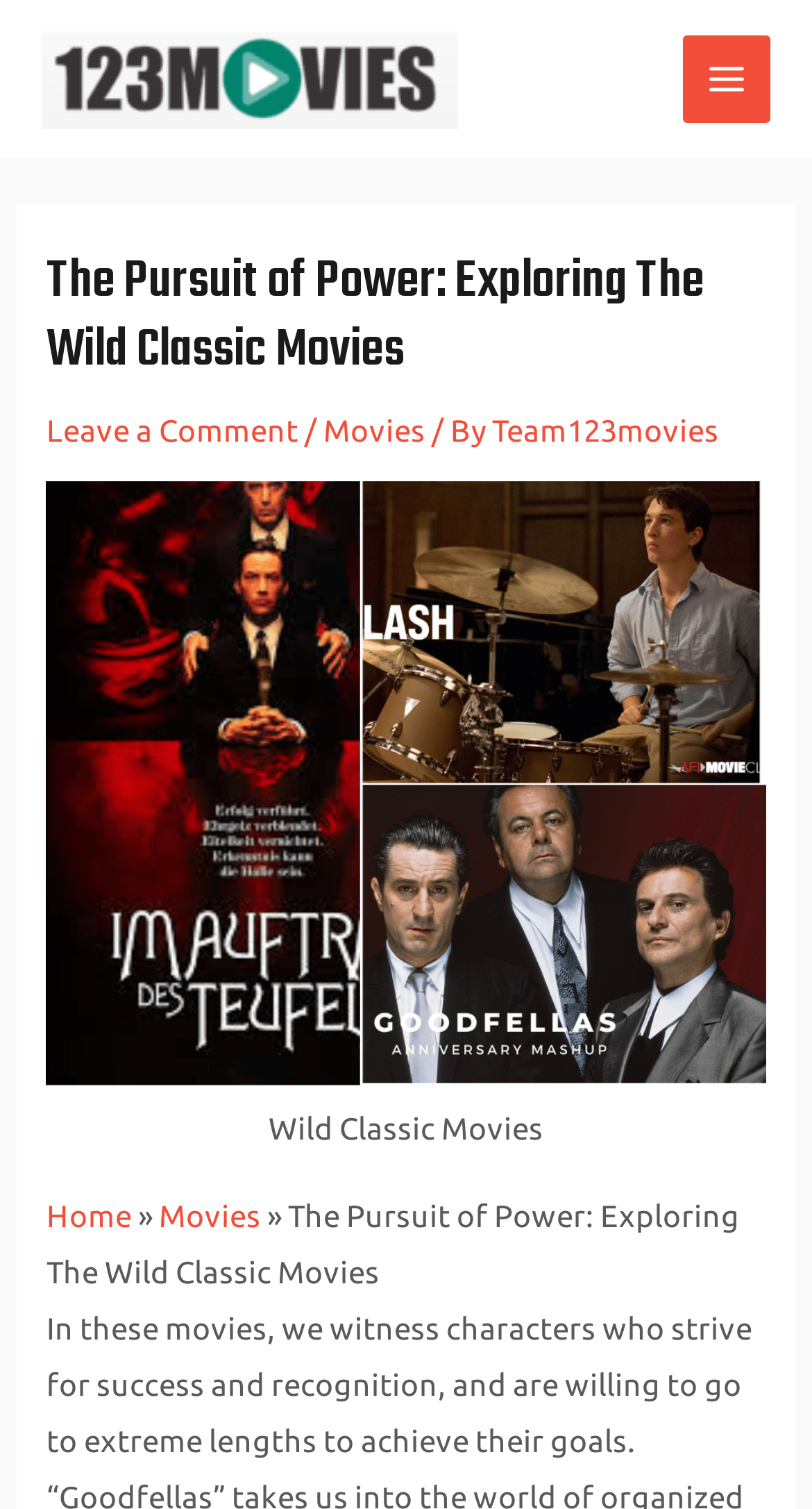From the given element description: "Home", find the bounding box for the UI element. Provide the coordinates as four float numbers between 0 and 1, in the order [left, top, right, bottom].

[0.058, 0.793, 0.163, 0.817]